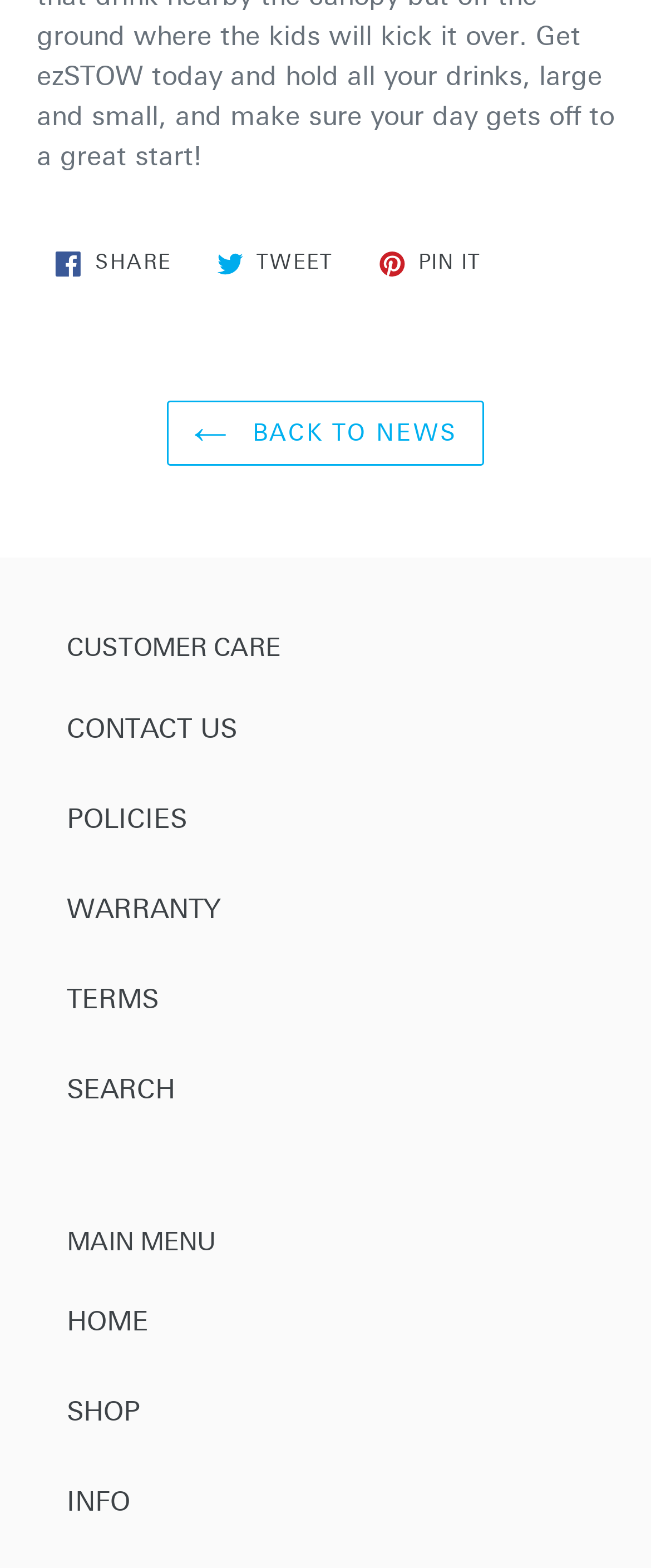Locate the bounding box of the UI element described in the following text: "Pin it Pin on Pinterest".

[0.553, 0.15, 0.767, 0.186]